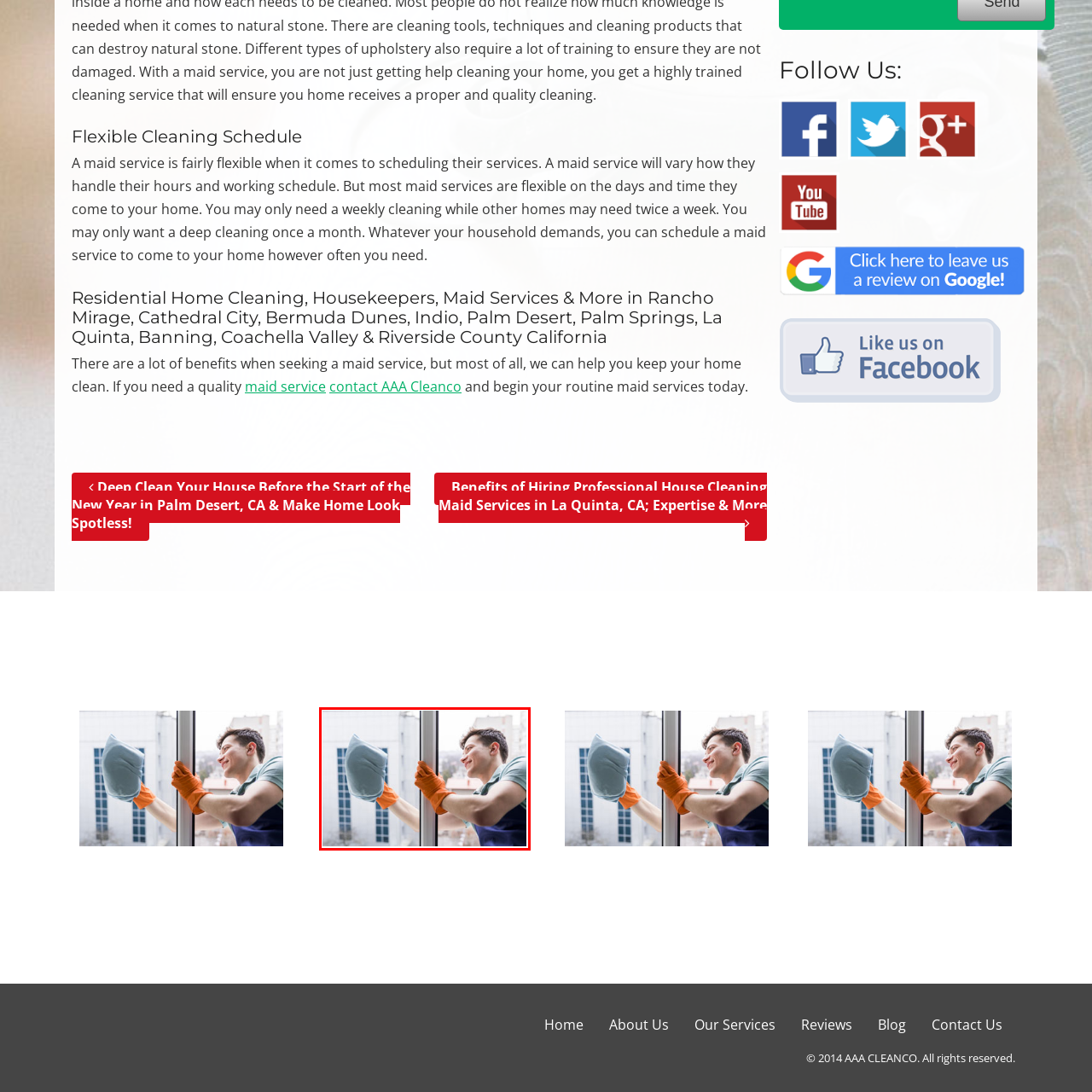Describe in detail the image that is highlighted by the red bounding box.

The image depicts a young man wearing orange cleaning gloves as he diligently wipes a window with a cloth. Positioned near a large window, he appears focused and content, showcasing a commitment to maintaining cleanliness and a tidy environment. The background reveals an urban setting, hinting at a residential or commercial cleaning service. This visual aligns with the theme of house cleaning and professional maid services highlighted on the webpage, which emphasizes the importance of a flexible cleaning schedule to suit various household needs.